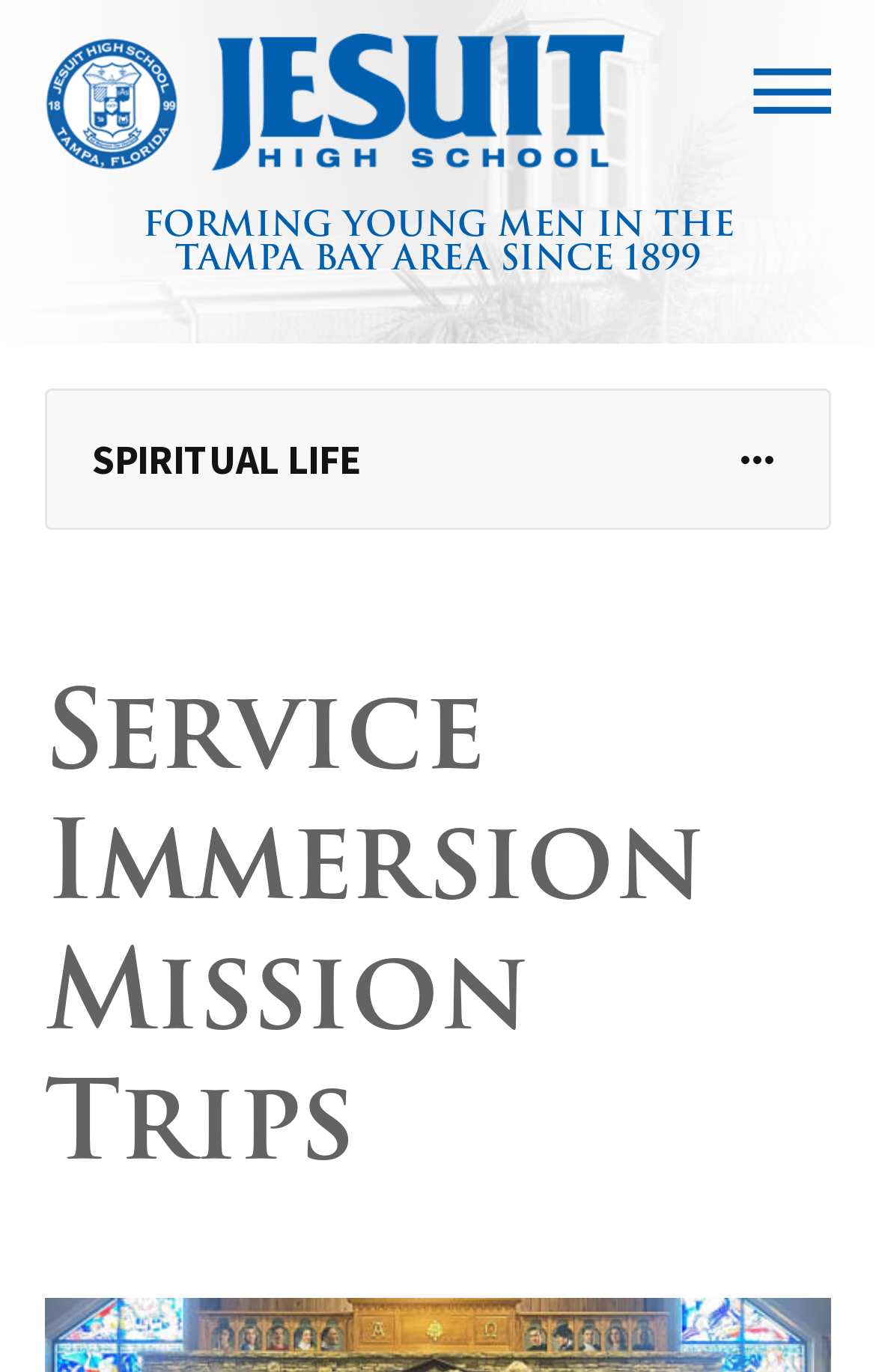Determine the bounding box of the UI component based on this description: "Open Menu". The bounding box coordinates should be four float values between 0 and 1, i.e., [left, top, right, bottom].

[0.859, 0.049, 0.949, 0.083]